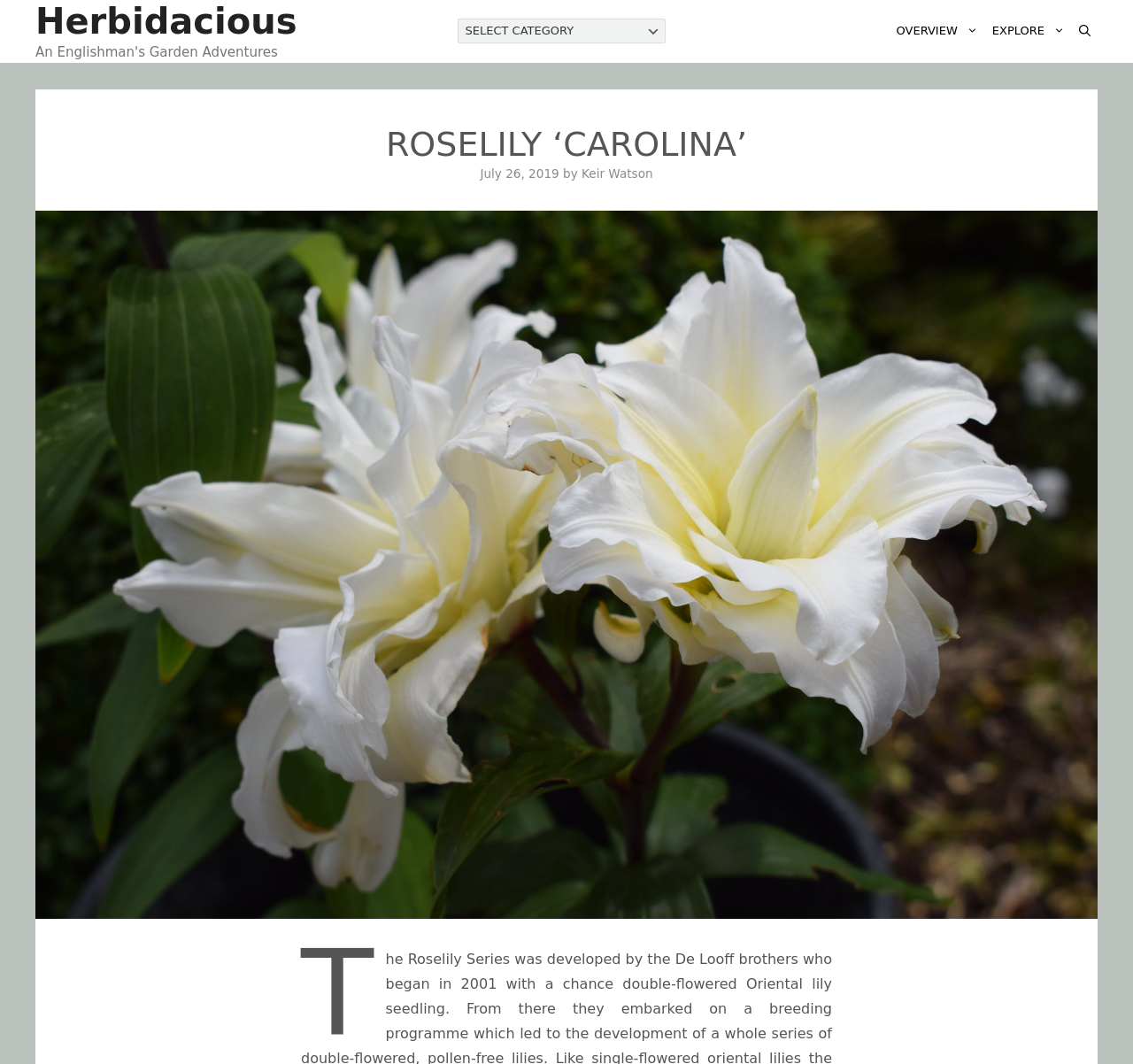When was the article published?
Using the image as a reference, answer the question with a short word or phrase.

July 26, 2019